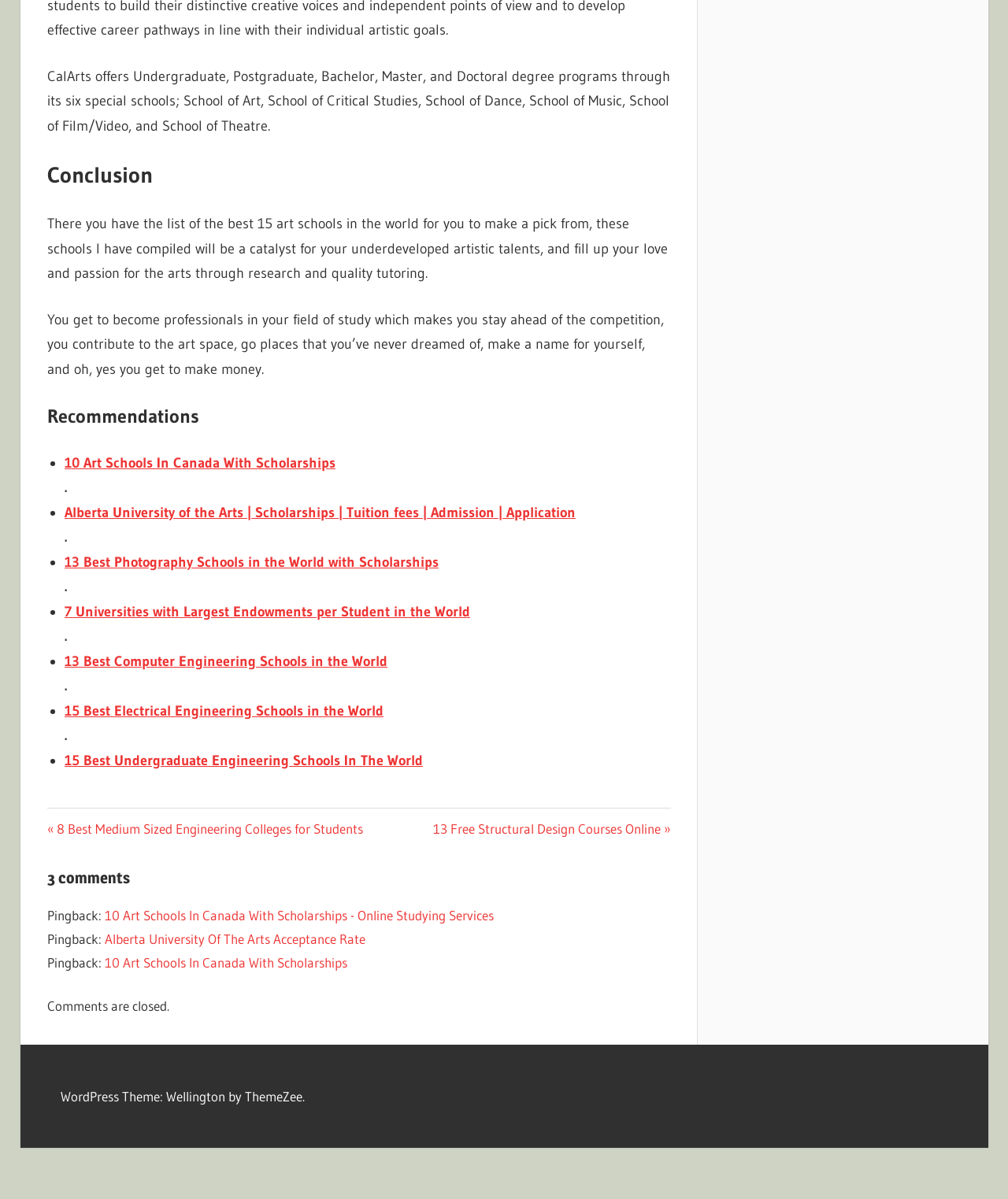Provide the bounding box coordinates for the UI element that is described by this text: "Art Schools". The coordinates should be in the form of four float numbers between 0 and 1: [left, top, right, bottom].

[0.046, 0.674, 0.098, 0.707]